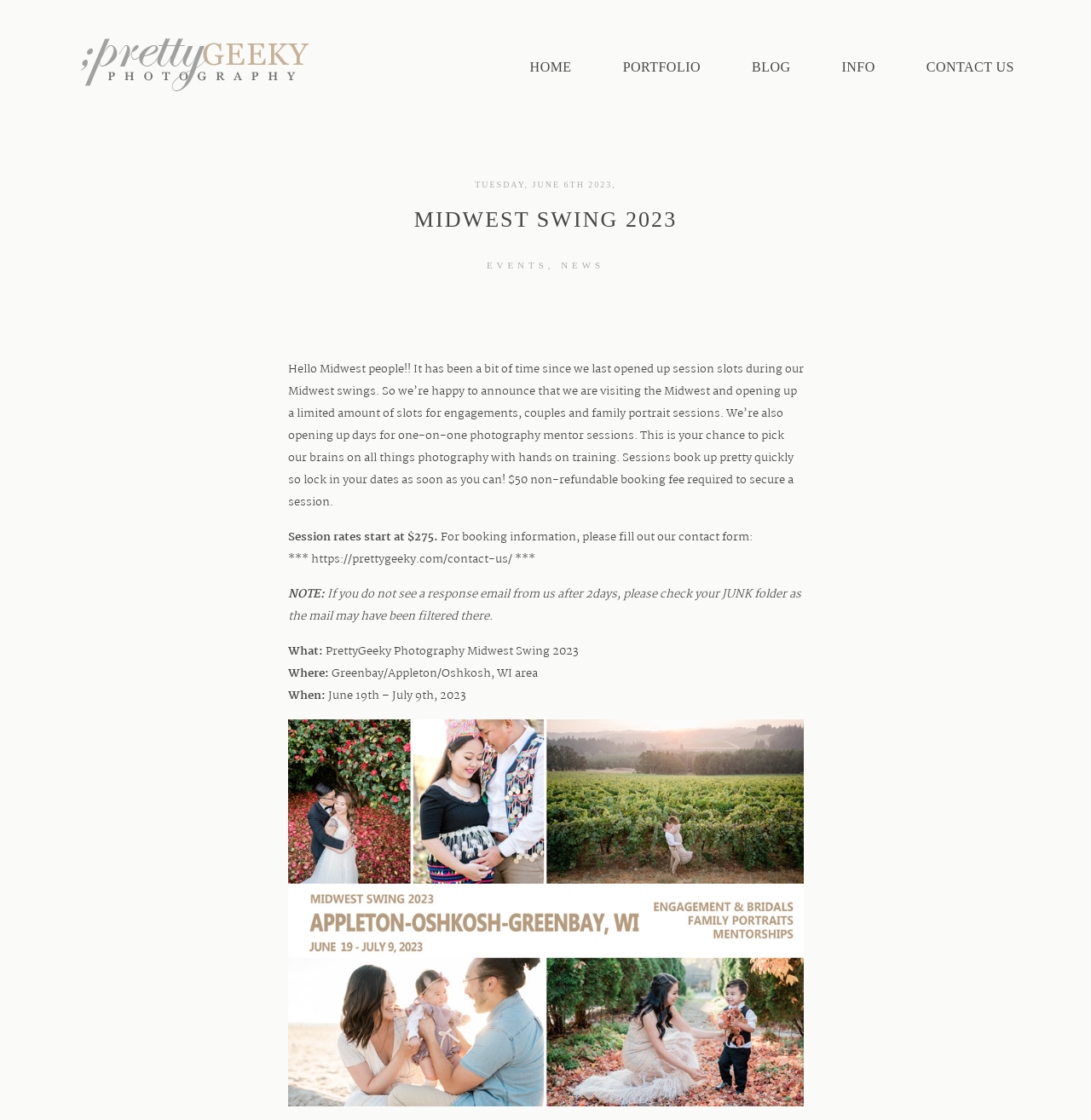Please determine the heading text of this webpage.

MIDWEST SWING 2023